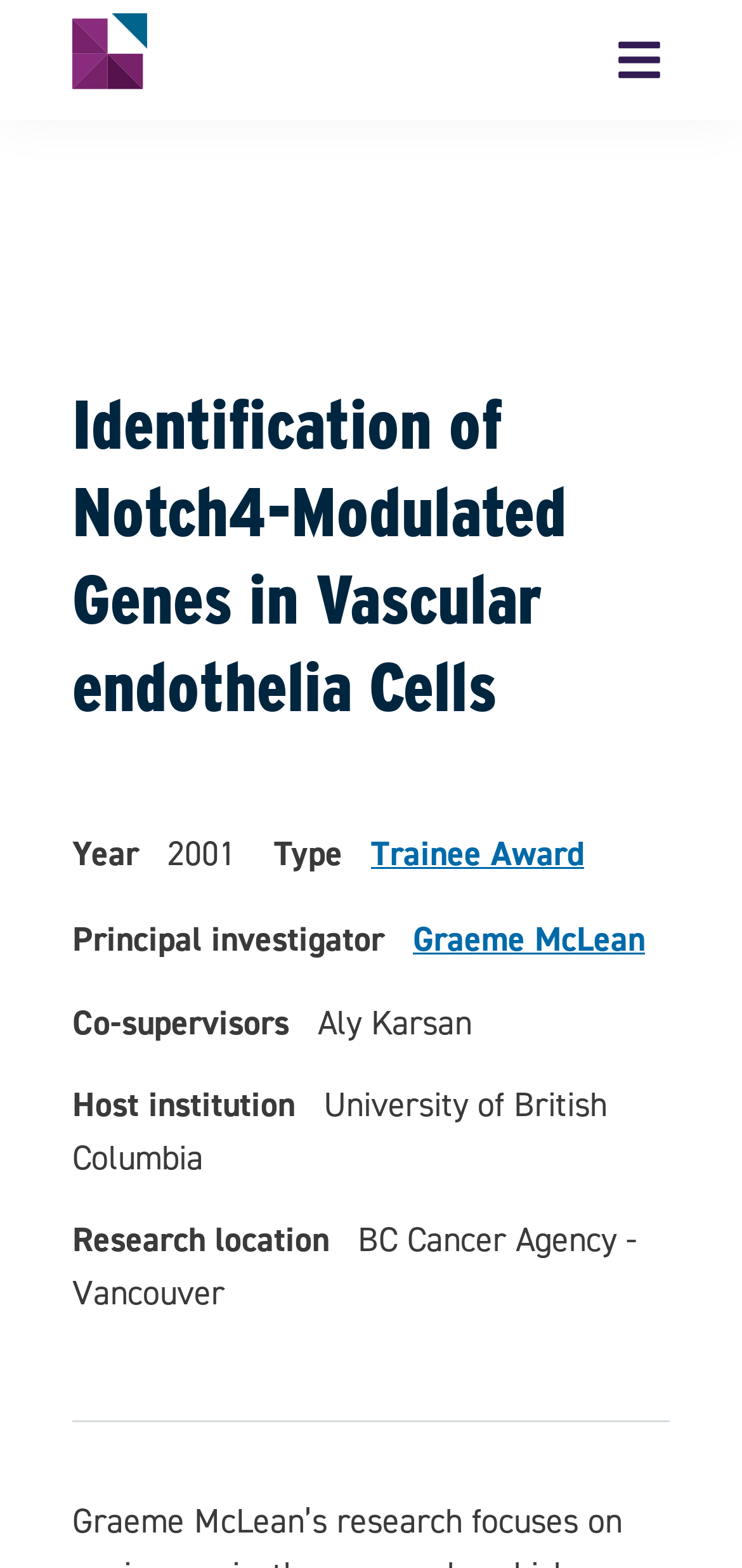Where is the research location?
Answer with a single word or short phrase according to what you see in the image.

BC Cancer Agency - Vancouver